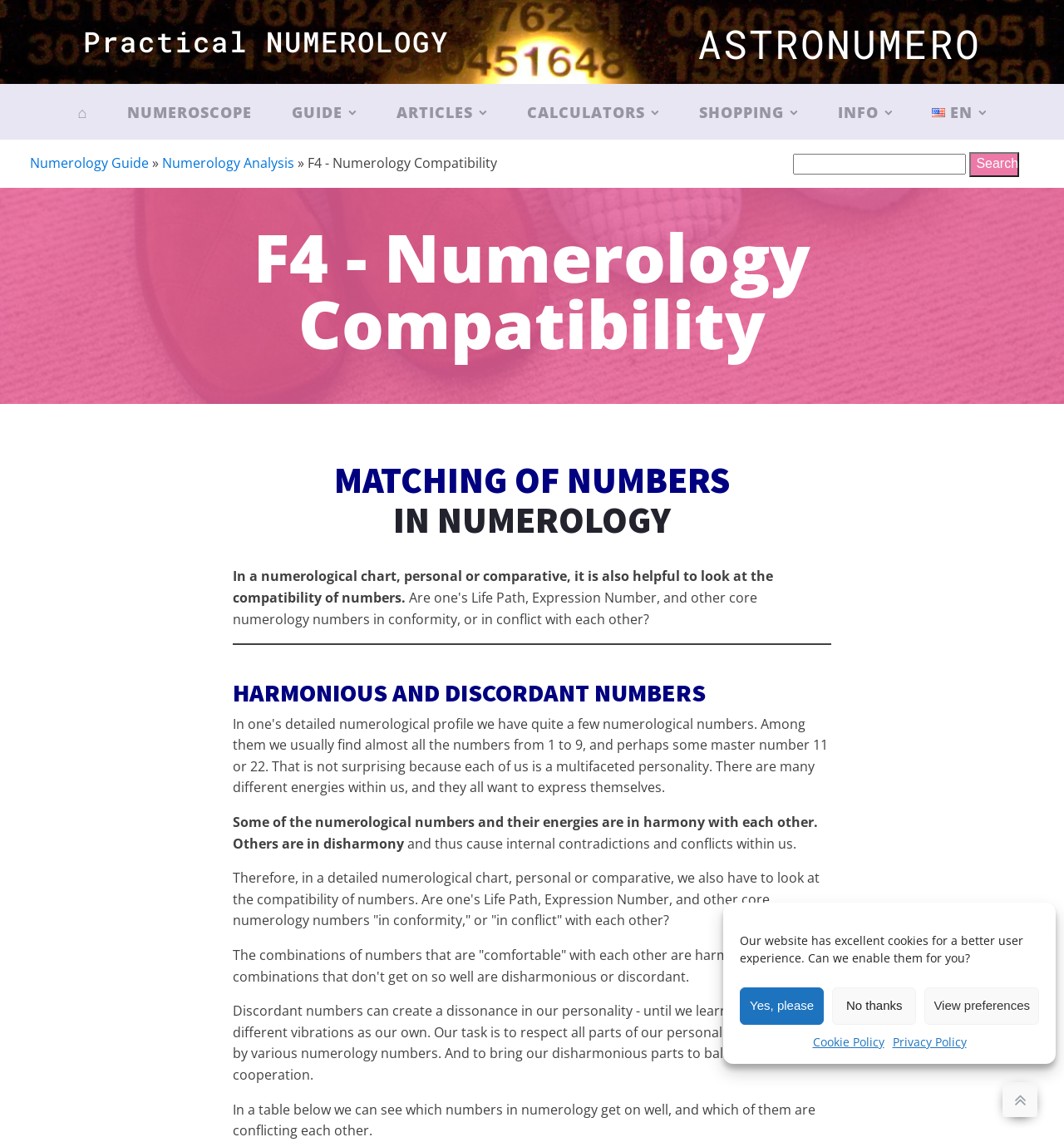Create an elaborate caption that covers all aspects of the webpage.

This webpage is about numerology compatibility, specifically discussing the harmony and discord of numbers in personal and comparative numerology charts. 

At the top, there is a navigation bar with links to different sections of the website, including "NUMEROSCOPE", "GUIDE", "ARTICLES", "CALCULATORS", "SHOPPING", "INFO", and "EN". Each link has a small icon next to it. 

Below the navigation bar, there is a breadcrumbs section showing the current page's location in the website's hierarchy. The current page is "F4 - Numerology Compatibility" under "Numerology Analysis" and "Numerology Guide".

On the right side of the breadcrumbs section, there is a search bar with a "Search" button.

The main content of the page starts with a heading "F4 - Numerology Compatibility" followed by a subheading "MATCHING OF NUMBERS IN NUMEROLOGY". The text explains that in numerology, it is important to look at the compatibility of numbers in personal or comparative charts. 

There is a horizontal separator line below the subheading, followed by another heading "HARMONIOUS AND DISCORDANT NUMBERS". The text explains that some numerological numbers are in harmony with each other, while others are in disharmony, causing internal contradictions and conflicts. 

The page then discusses the importance of looking at the compatibility of numbers in a detailed numerological chart, personal or comparative, to identify harmonious and discordant combinations. The text explains that discordant numbers can create dissonance in one's personality until they are accepted and brought into balance and cooperation.

Finally, the page mentions that a table below will show which numbers in numerology get along well and which are conflicting each other. However, the table is not visible in the provided accessibility tree.